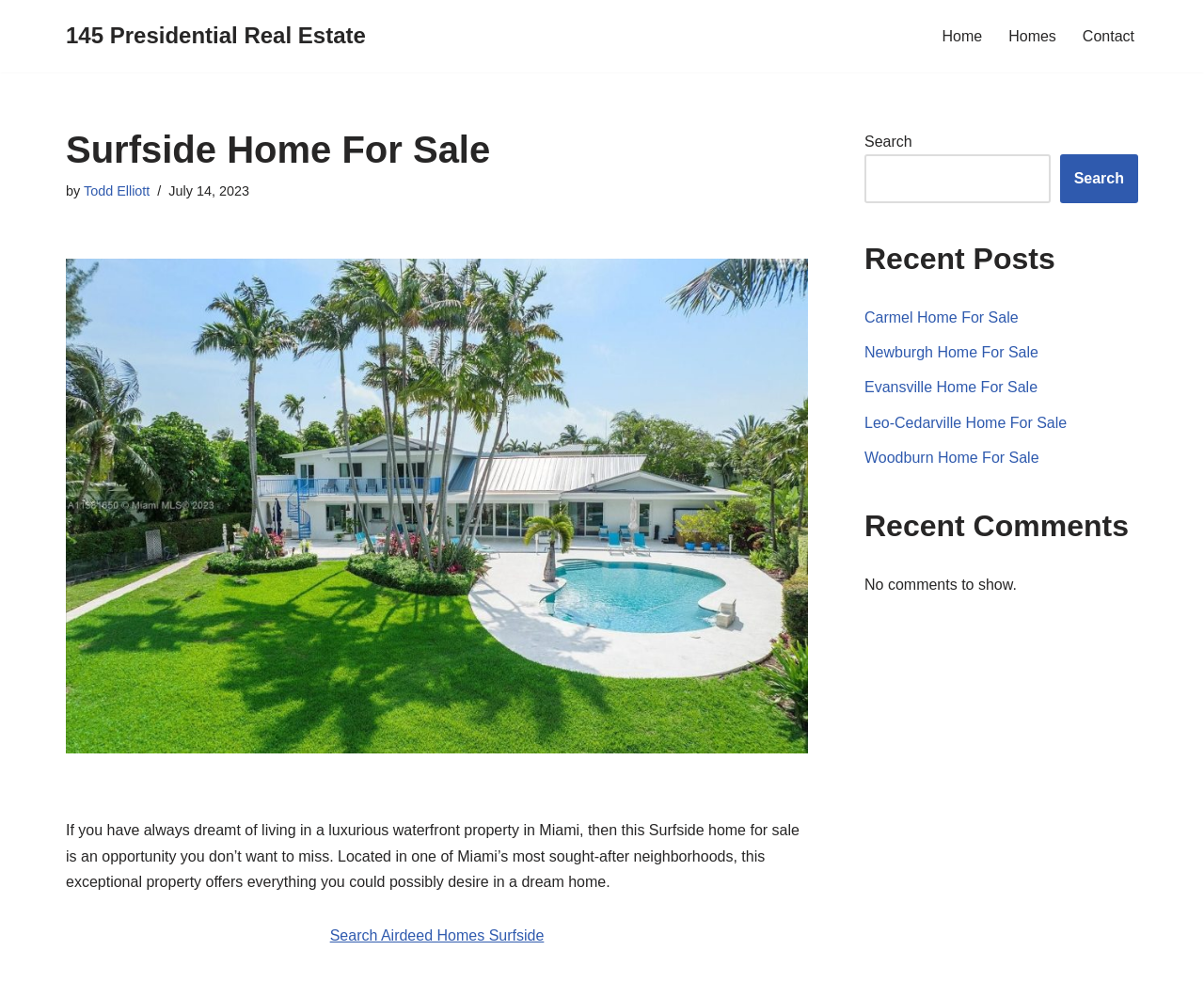What is the date of the Surfside home for sale posting?
Look at the screenshot and respond with one word or a short phrase.

July 14, 2023